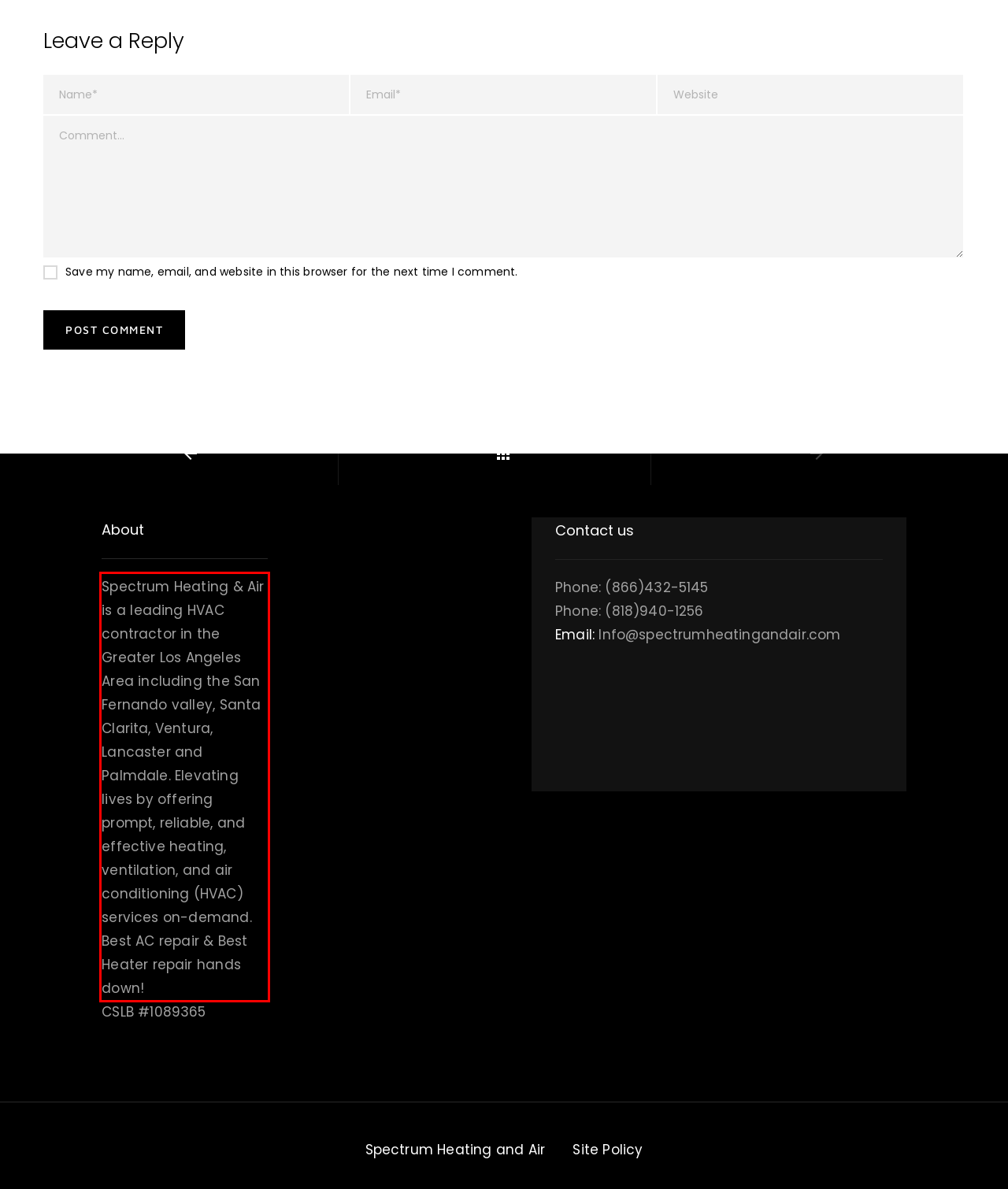Given a screenshot of a webpage with a red bounding box, please identify and retrieve the text inside the red rectangle.

Spectrum Heating & Air is a leading HVAC contractor in the Greater Los Angeles Area including the San Fernando valley, Santa Clarita, Ventura, Lancaster and Palmdale. Elevating lives by offering prompt, reliable, and effective heating, ventilation, and air conditioning (HVAC) services on-demand. Best AC repair & Best Heater repair hands down!